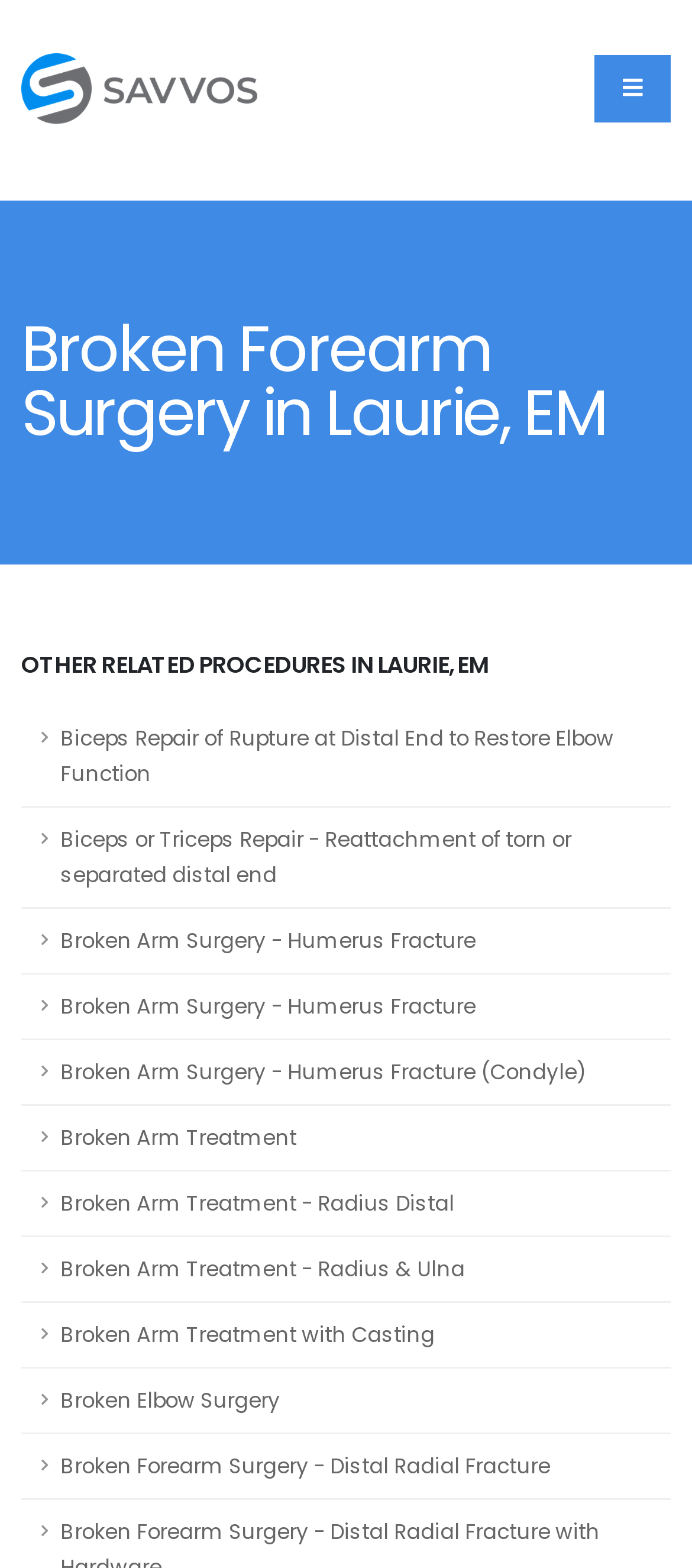Indicate the bounding box coordinates of the element that needs to be clicked to satisfy the following instruction: "Explore Broken Arm Surgery - Humerus Fracture". The coordinates should be four float numbers between 0 and 1, i.e., [left, top, right, bottom].

[0.031, 0.579, 0.969, 0.621]